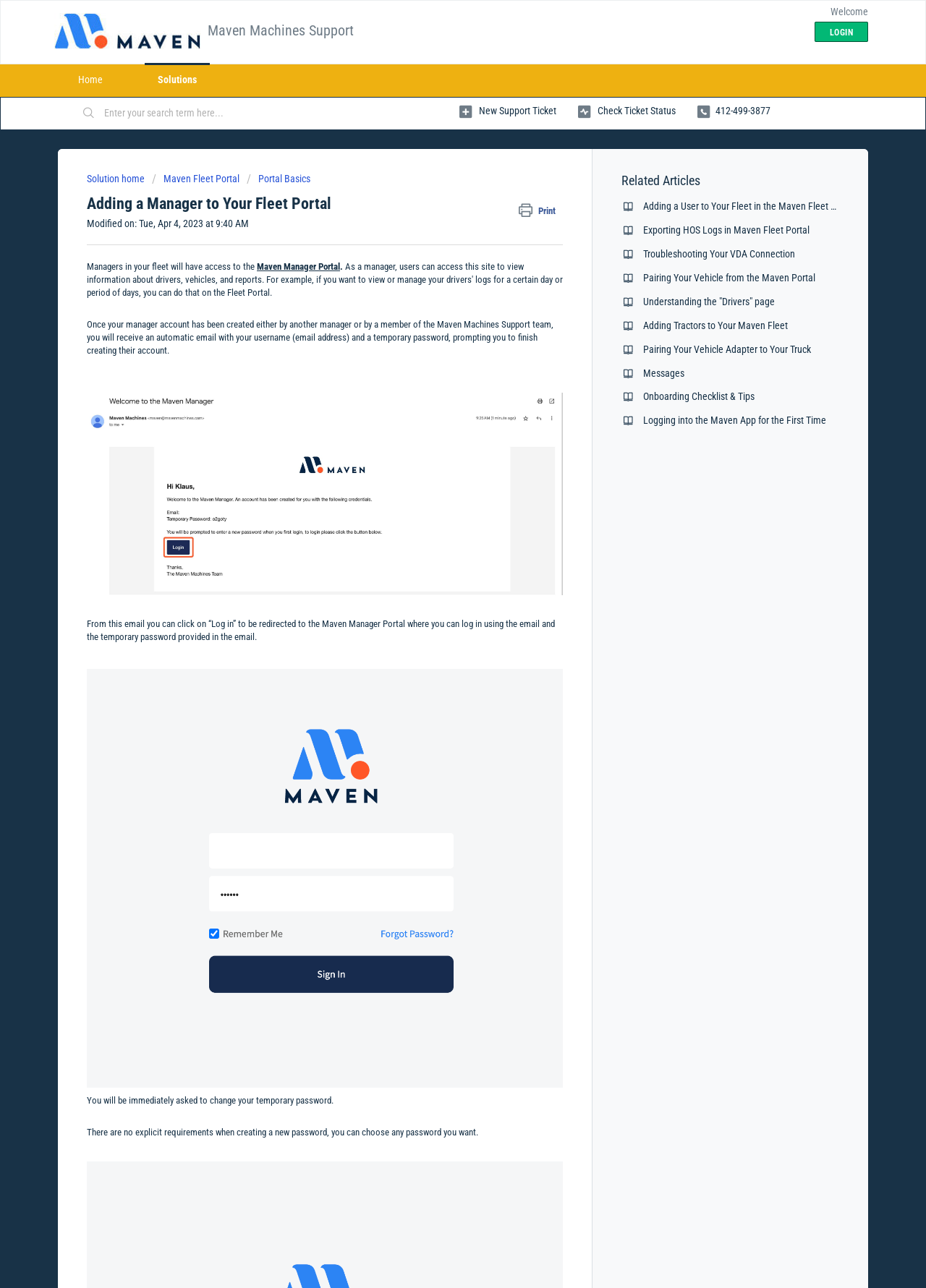Look at the image and write a detailed answer to the question: 
What happens after a manager account is created?

According to the webpage, once a manager account is created, either by another manager or by a member of the Maven Machines Support team, the manager will receive an automatic email with their username (email address) and a temporary password, prompting them to finish creating their account.